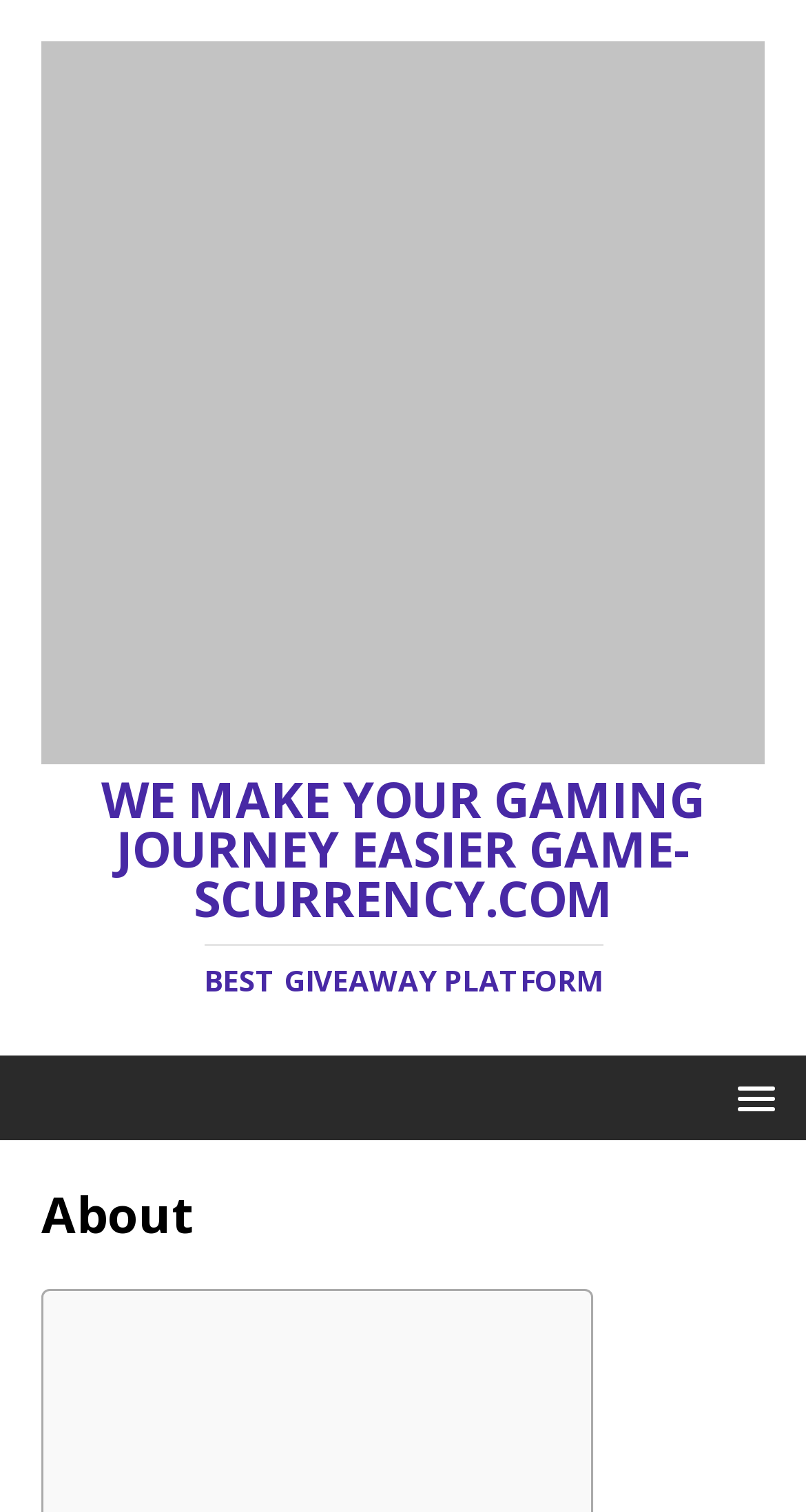What is the text on the main banner?
Please respond to the question with a detailed and well-explained answer.

The main banner on the webpage contains the text 'WE MAKE YOUR GAMING JOURNEY EASIER GAME-SCURRENCY.COM BEST GIVEAWAY PLATFORM', which is a heading that spans across the top of the webpage.